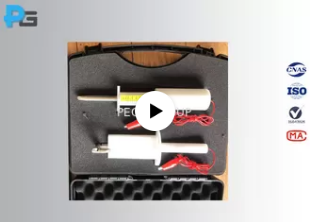Depict the image with a detailed narrative.

The image showcases a high-quality Unjointed Test Finger Probe designed to measure forces between 0 to 50N, adhering to the IEC61032 standard. Displayed within a protective case, the probe features two components: a slender finger-like appendage and a sturdy housing. This allows for precise testing in electrical safety assessments. The prominent branding from Pego Electronics is visible, alongside various certification logos indicating compliance with industry standards such as ISO and MA. The image also contains a play button, suggesting that a video demonstration of the product is available, providing further insights into its functionality and application in testing scenarios. The composition highlights both the robustness and usability of the product, making it essential for quality control and safety testing in various settings.